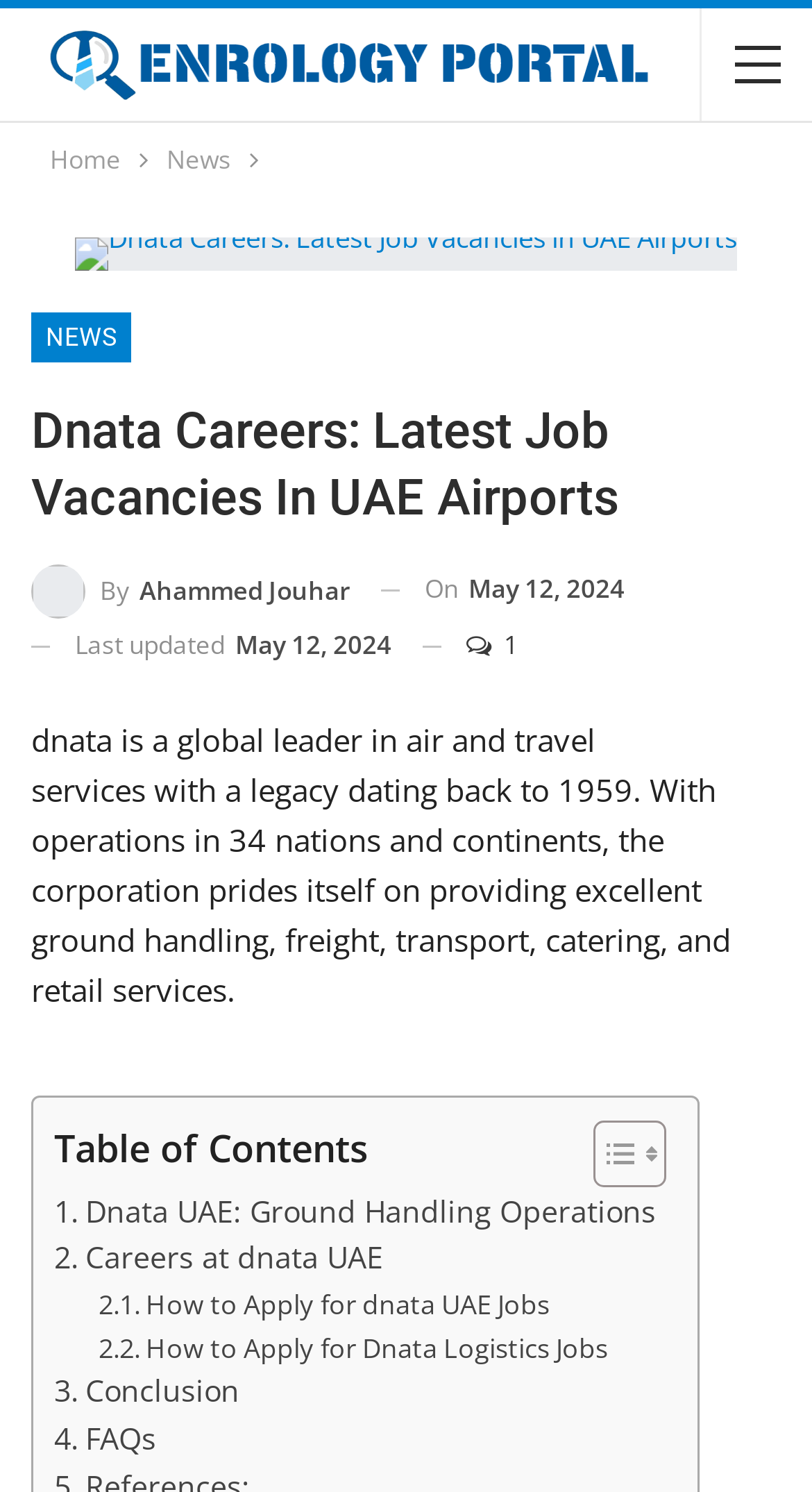Please answer the following question using a single word or phrase: How many links are there in the breadcrumbs navigation?

2